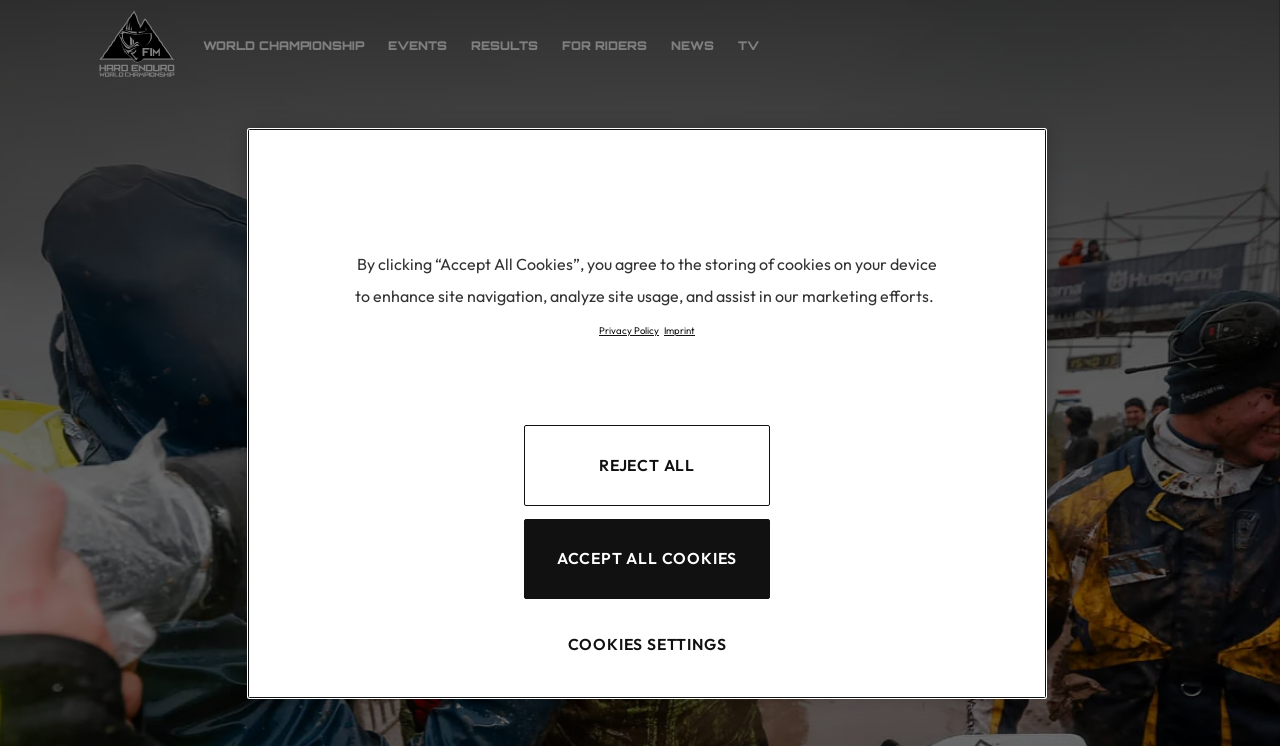Please find and provide the title of the webpage.

ALBIN ELOWSON: MAKING WESS WAVES AT GOTLAND GRAND NATIONAL 2018